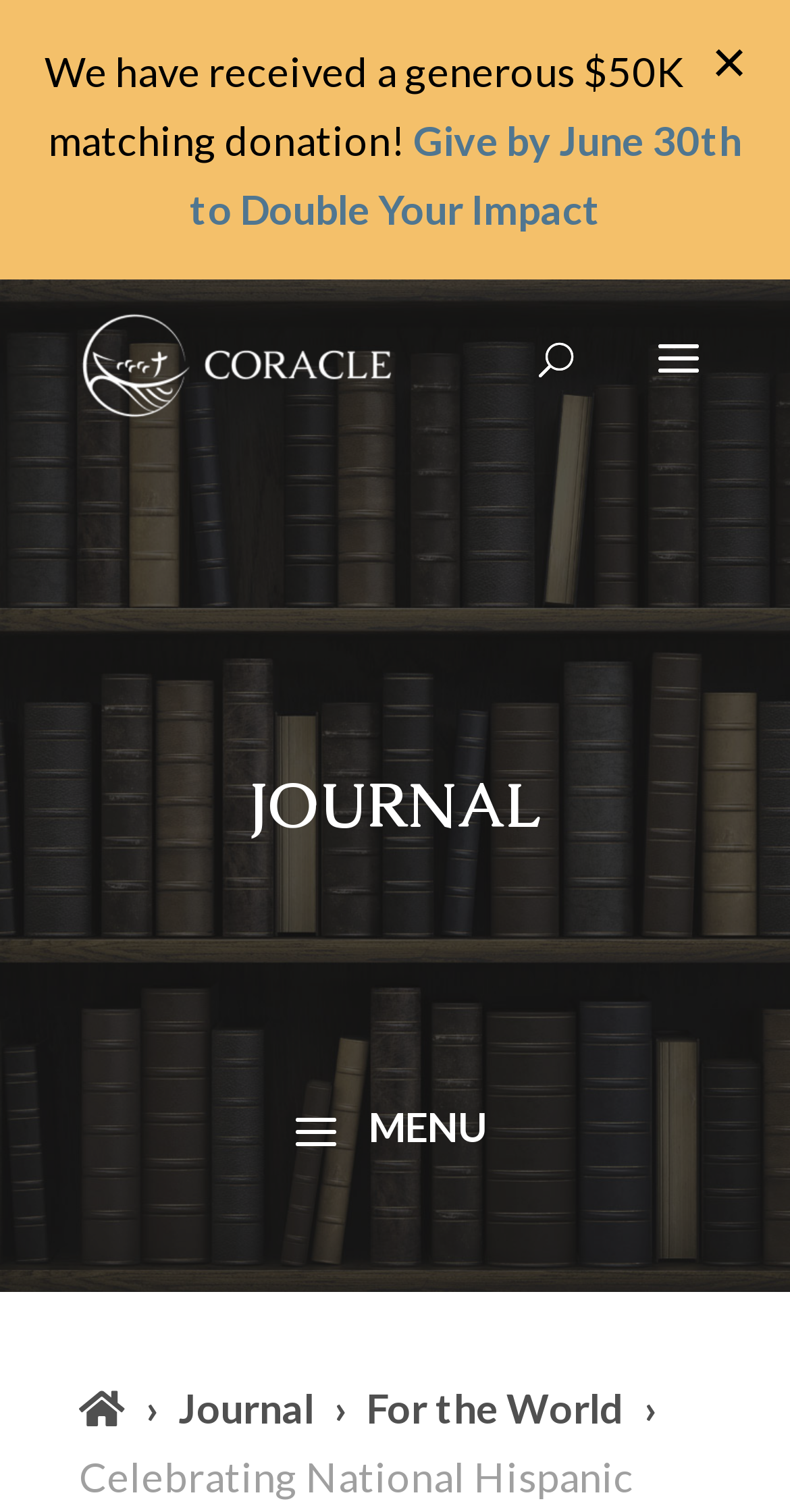What is the deadline to give a donation?
Refer to the image and provide a thorough answer to the question.

The deadline to give a donation can be determined by looking at the link element on the webpage, which has the text 'Give by June 30th to Double Your Impact'.